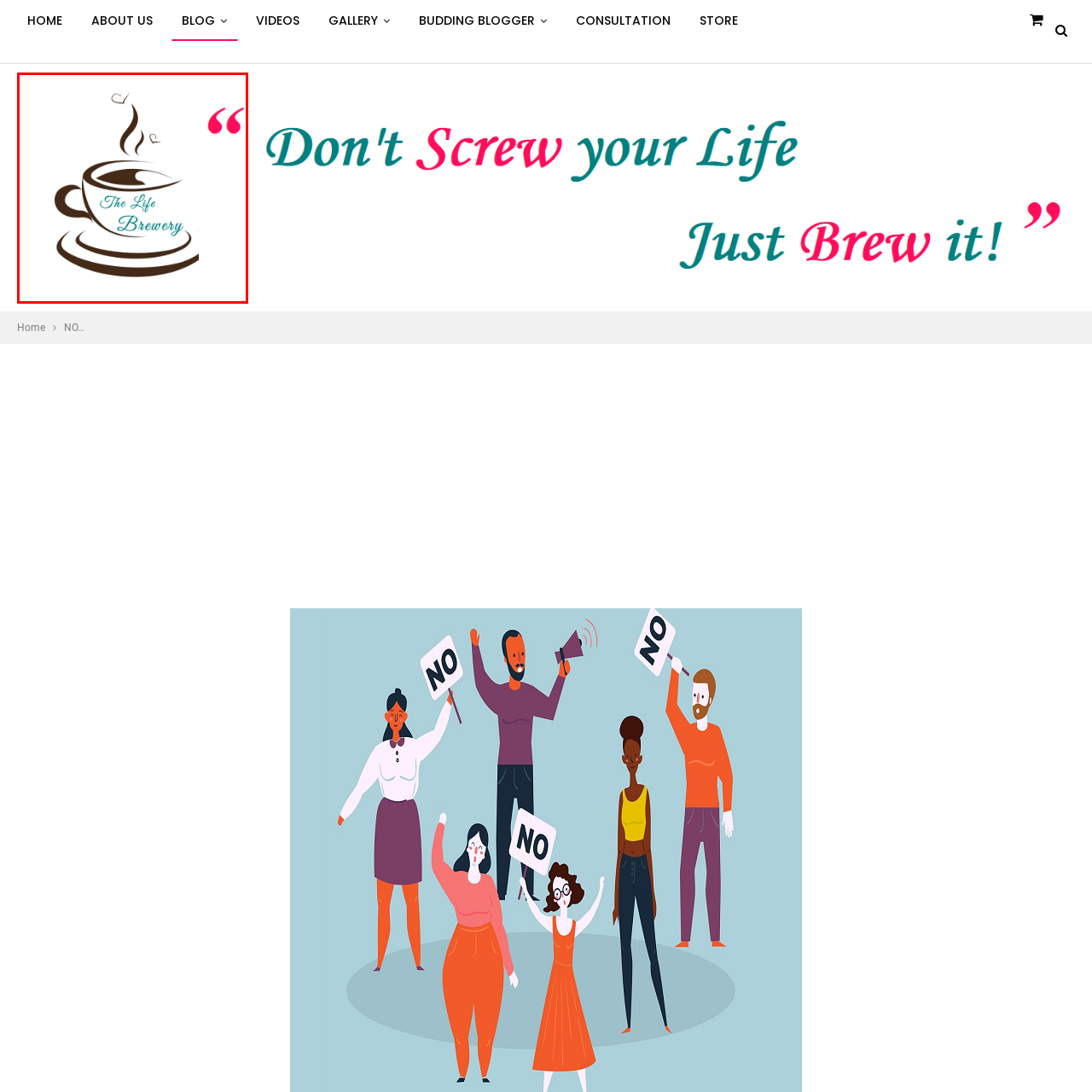Direct your attention to the image within the red boundary and answer the question with a single word or phrase:
What type of atmosphere does the logo evoke?

Cozy and welcoming